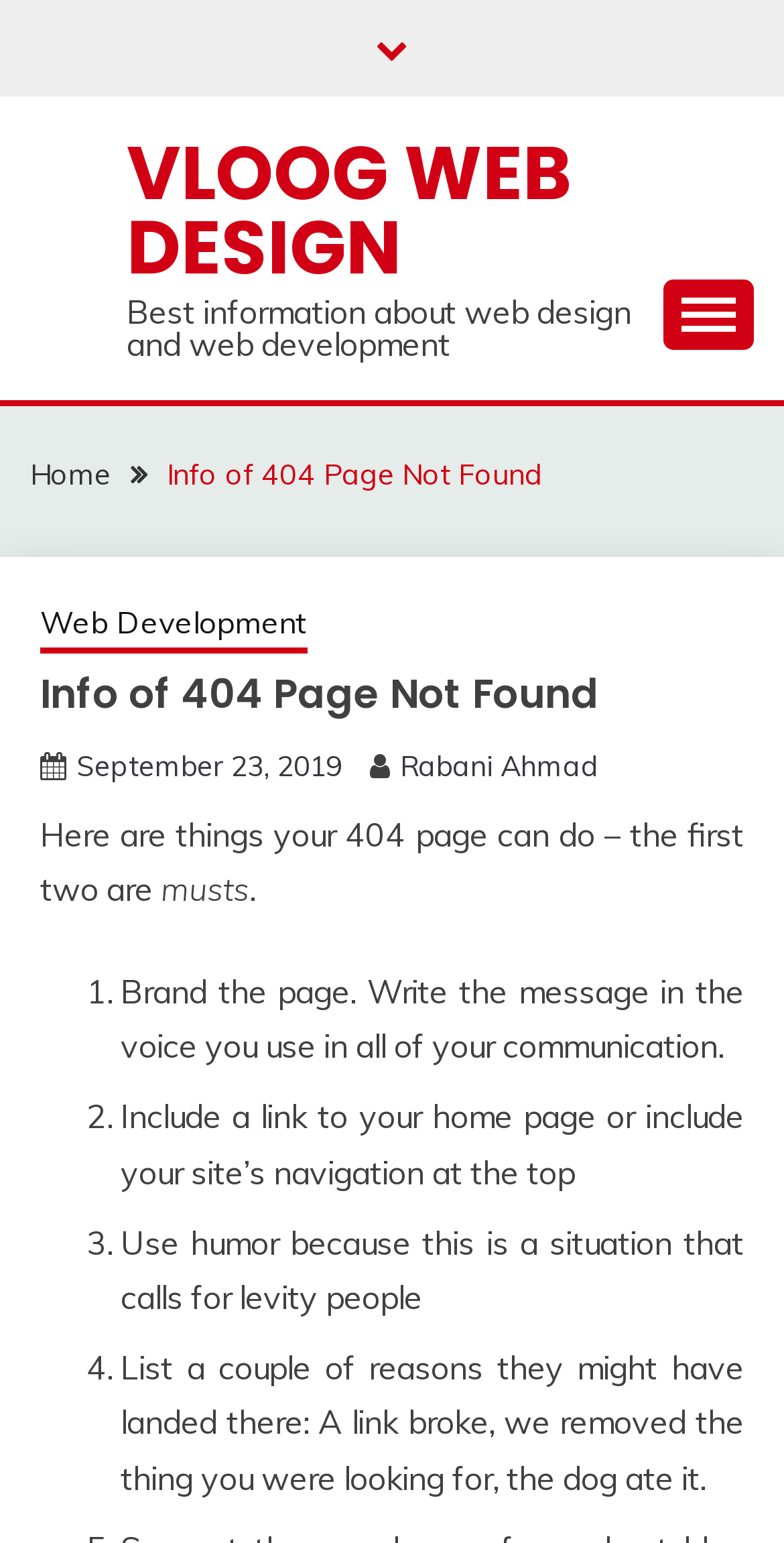What is the third thing a 404 page can do?
Please provide a comprehensive answer based on the contents of the image.

According to the webpage, the third thing a 404 page can do is to use humor, as mentioned in the list of things a 404 page can do.